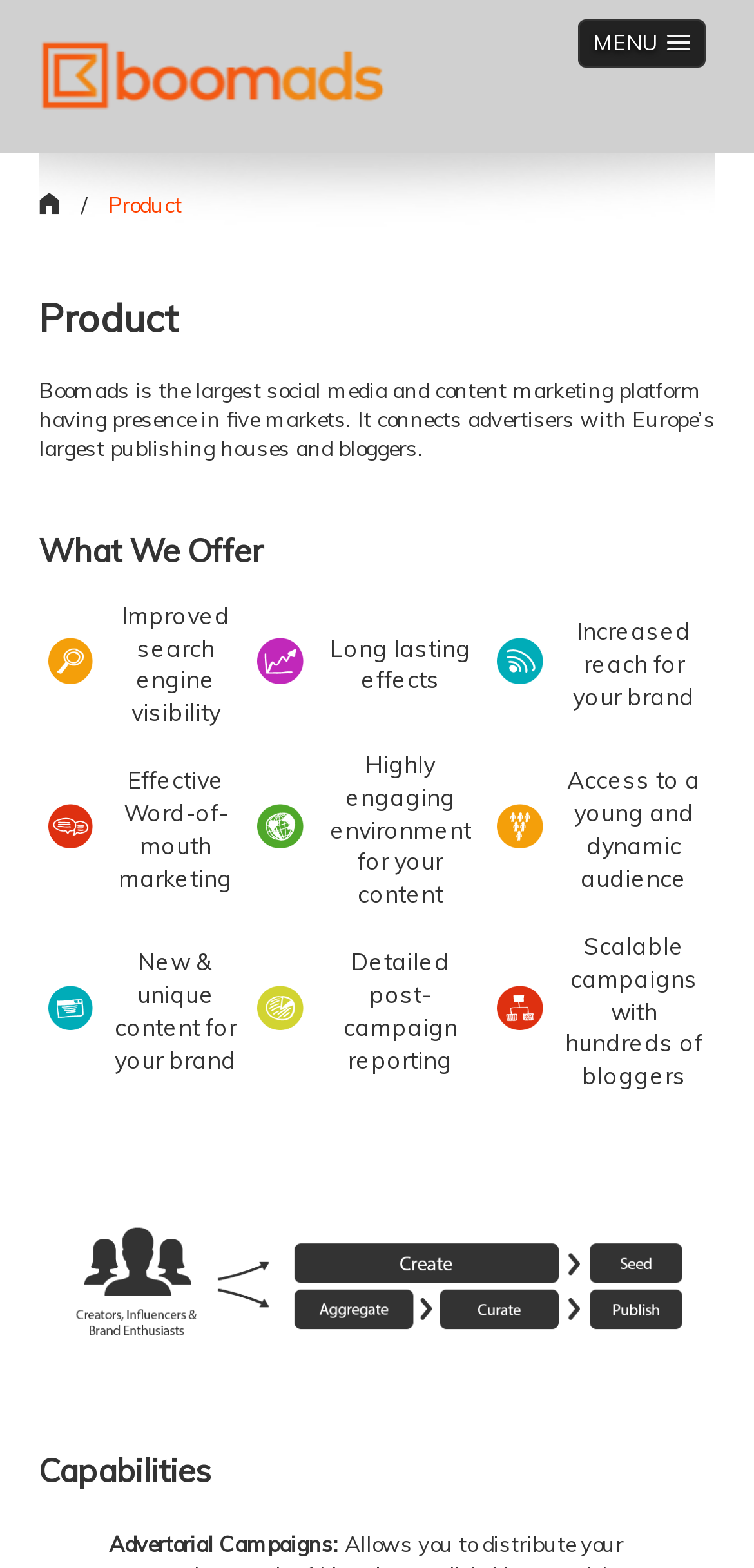Please find the bounding box coordinates in the format (top-left x, top-left y, bottom-right x, bottom-right y) for the given element description. Ensure the coordinates are floating point numbers between 0 and 1. Description: alt="logo"

[0.051, 0.046, 0.513, 0.077]